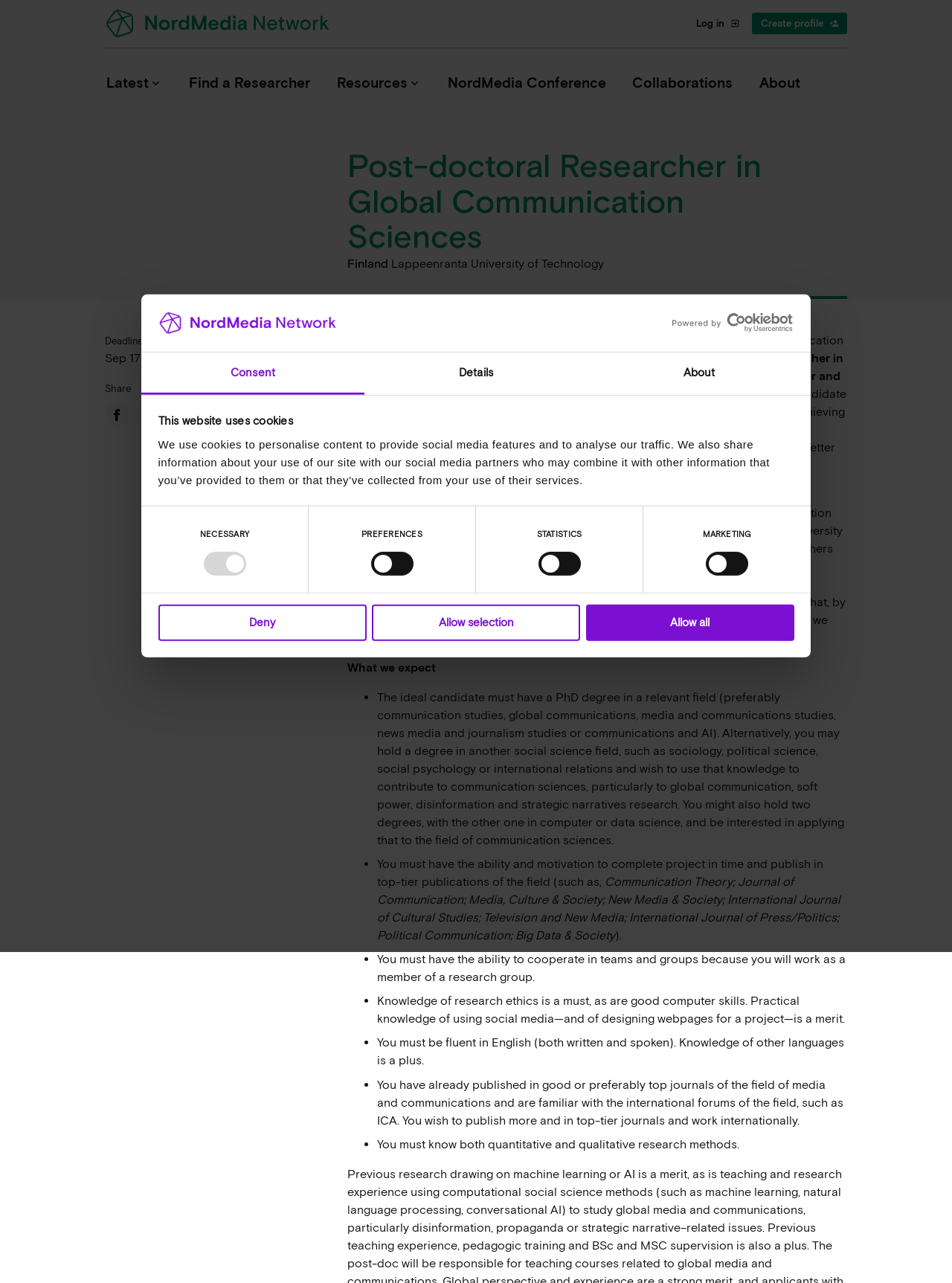Please determine the main heading text of this webpage.

Post-doctoral Researcher in Global Communication Sciences